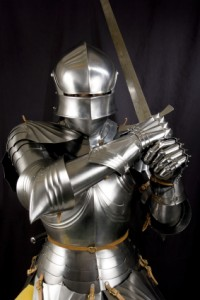Explain the content of the image in detail.

The image depicts a formidable knight clad in gleaming, intricate armor, gripping a sword firmly in both hands. The knight is poised for action, suggesting readiness and strength. The polished metal of the armor reflects light, emphasizing the craftsmanship and detail of the design, with various protective elements layered for maximum defense. The background is a deep black, enhancing the knight's metallic appearance and creating a dramatic contrast that captures the viewer's attention. This striking representation embodies themes of bravery, valor, and the historical significance of knights in medieval warfare.